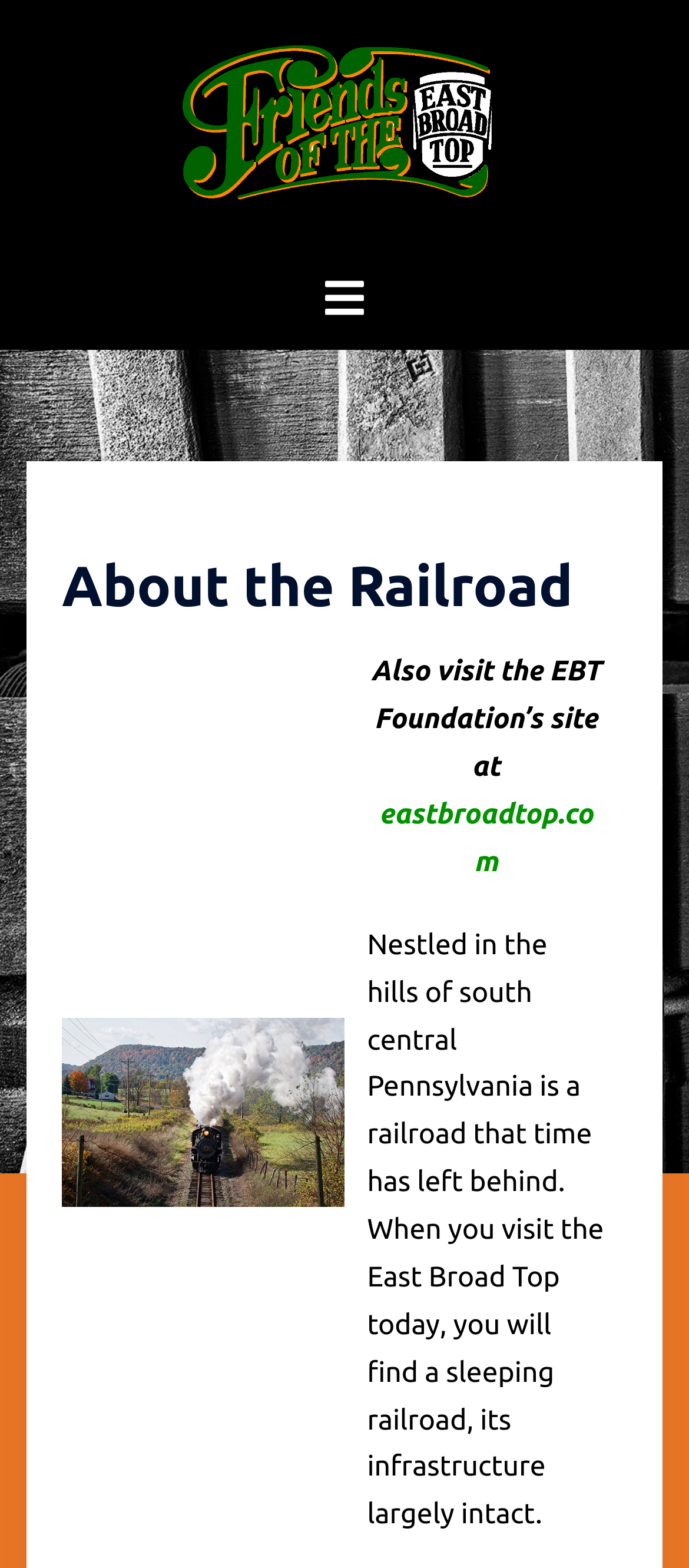From the image, can you give a detailed response to the question below:
What is the current state of the railroad?

I found the answer by looking at the text 'When you visit the East Broad Top today, you will find a sleeping railroad, its infrastructure largely intact.' which describes the current state of the railroad as sleeping.